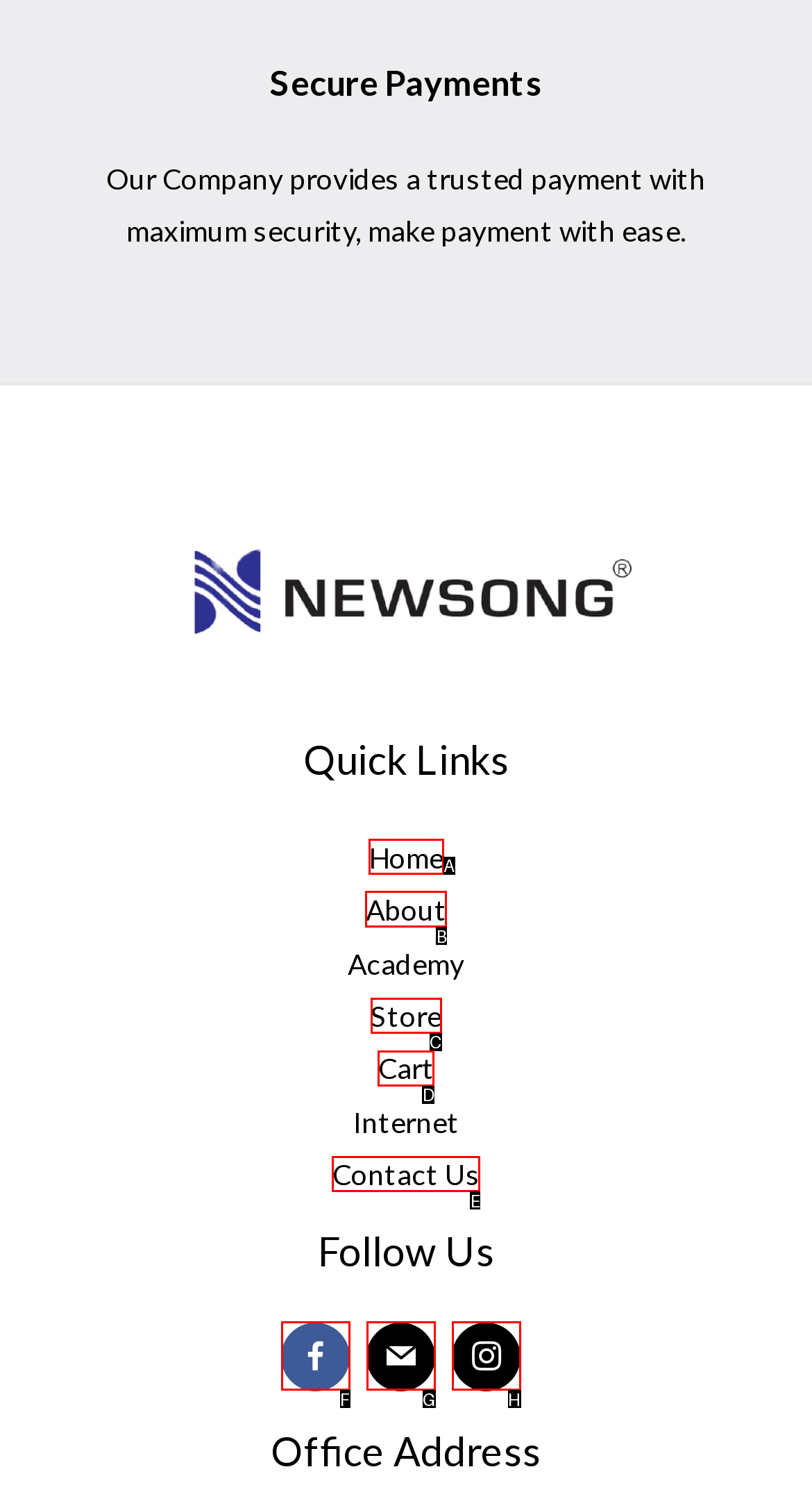Tell me which element should be clicked to achieve the following objective: Go to About page
Reply with the letter of the correct option from the displayed choices.

B